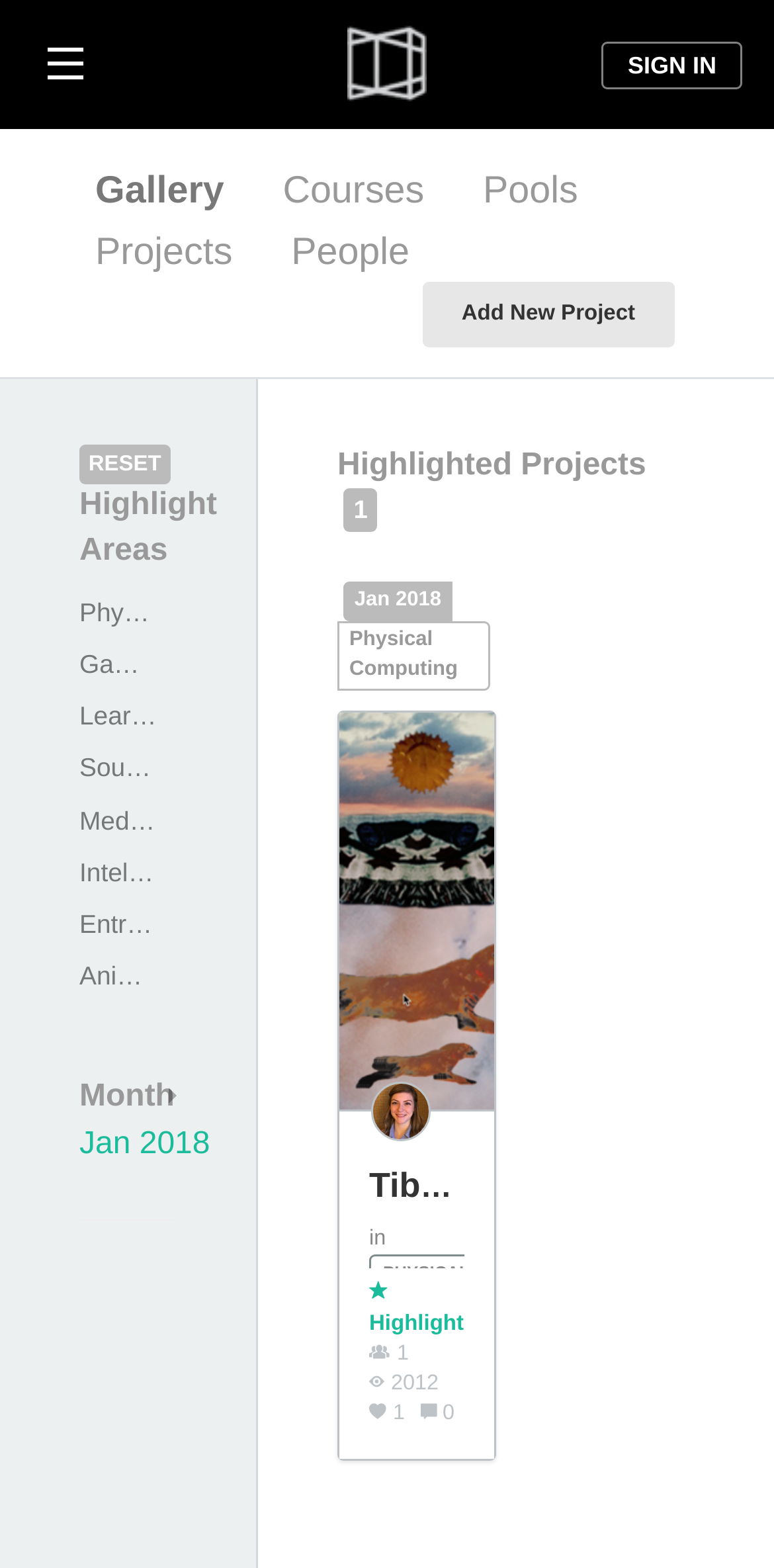Highlight the bounding box coordinates of the element you need to click to perform the following instruction: "Filter by Physical Computing."

[0.103, 0.381, 0.396, 0.4]